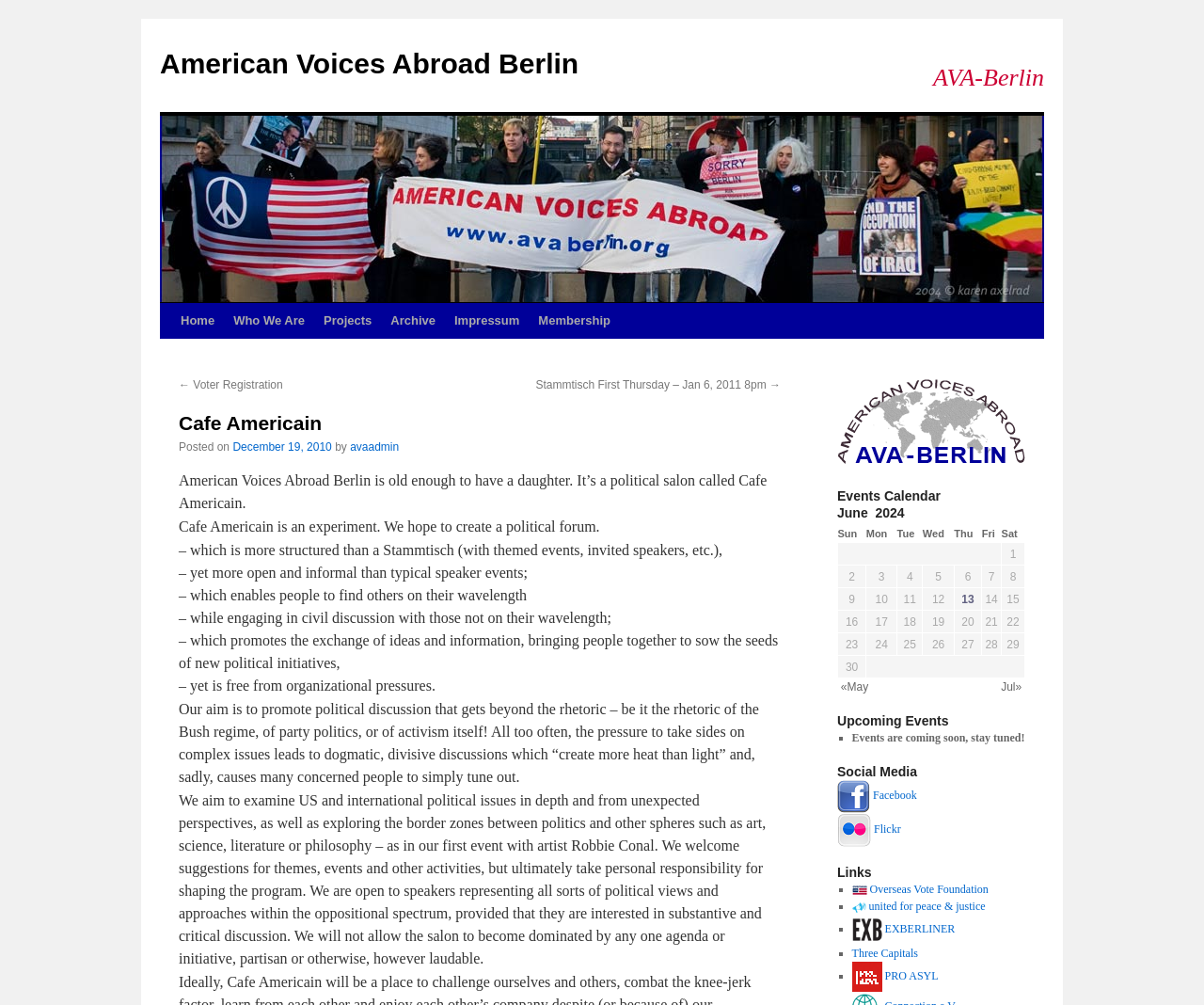What is the name of the political salon?
Using the image as a reference, answer the question in detail.

The name of the political salon is mentioned in the heading 'Cafe Americain' which is located at the top of the webpage, indicating that the webpage is about a political salon called Cafe Americain.